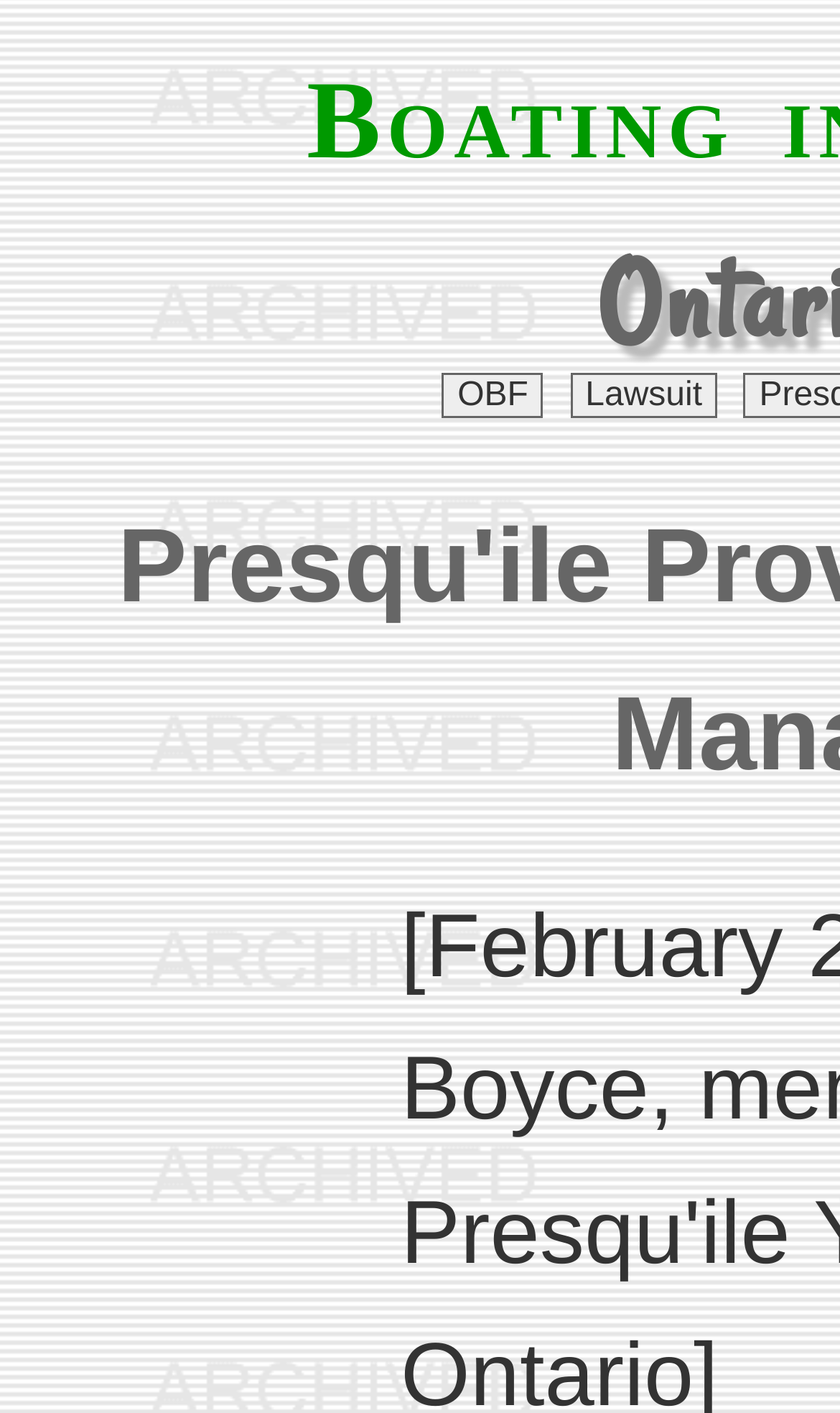Find the bounding box coordinates for the HTML element described in this sentence: "OBF". Provide the coordinates as four float numbers between 0 and 1, in the format [left, top, right, bottom].

[0.527, 0.263, 0.647, 0.296]